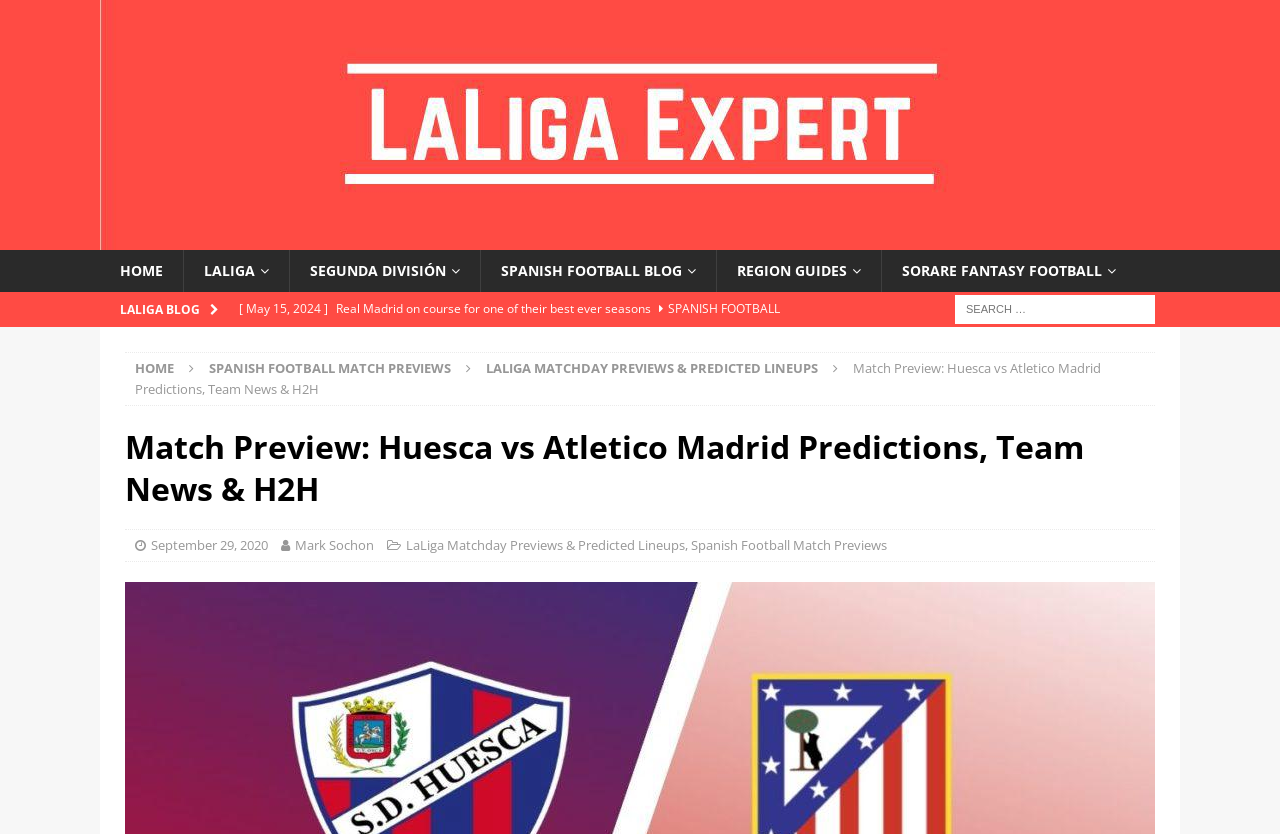Please indicate the bounding box coordinates of the element's region to be clicked to achieve the instruction: "Click on LaLiga Expert". Provide the coordinates as four float numbers between 0 and 1, i.e., [left, top, right, bottom].

[0.078, 0.274, 0.922, 0.297]